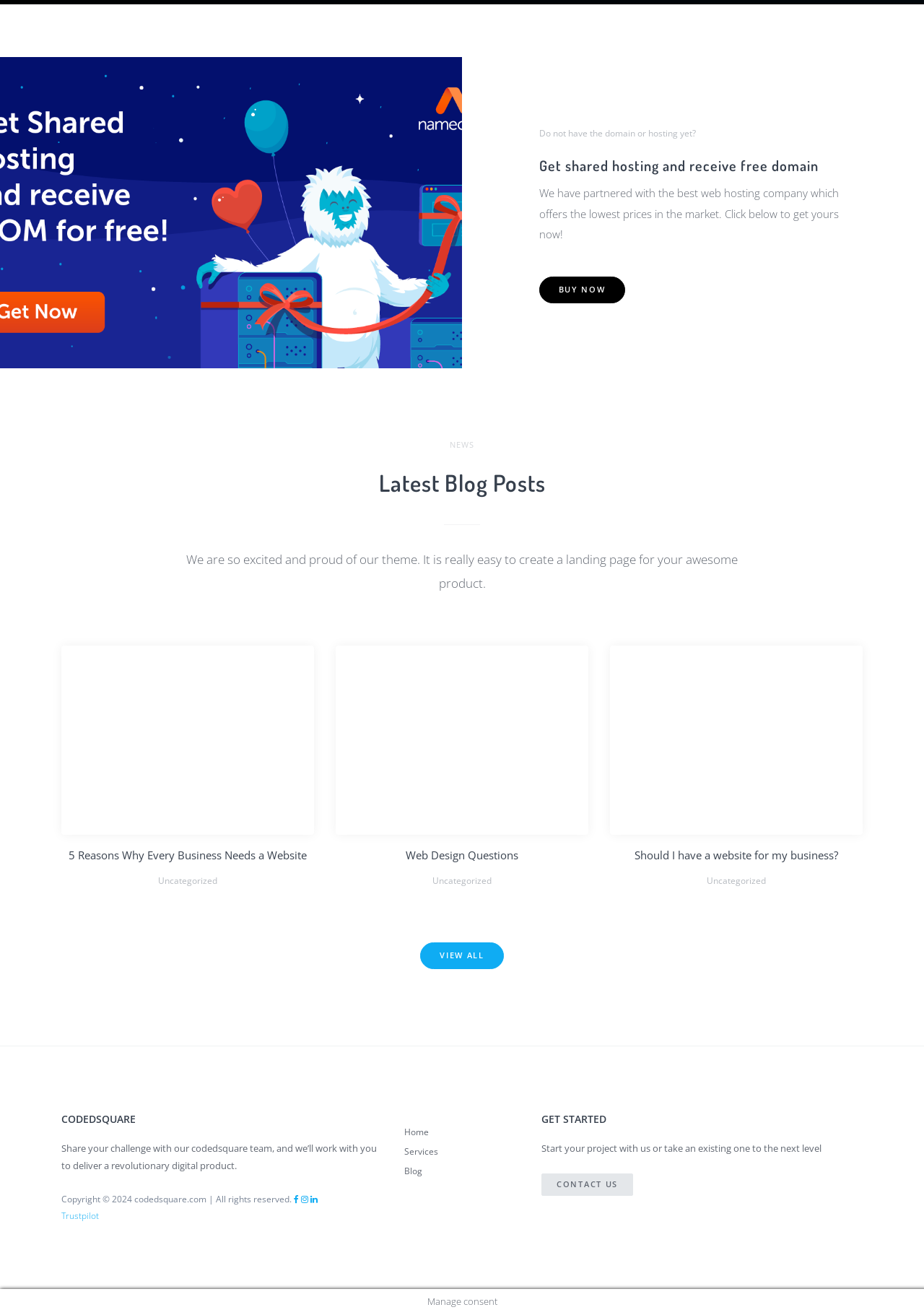What is the company's partner for web hosting?
Please ensure your answer to the question is detailed and covers all necessary aspects.

The answer can be found in the first section of the webpage, where it says 'We have partnered with the best web hosting company which offers the lowest prices in the market.'